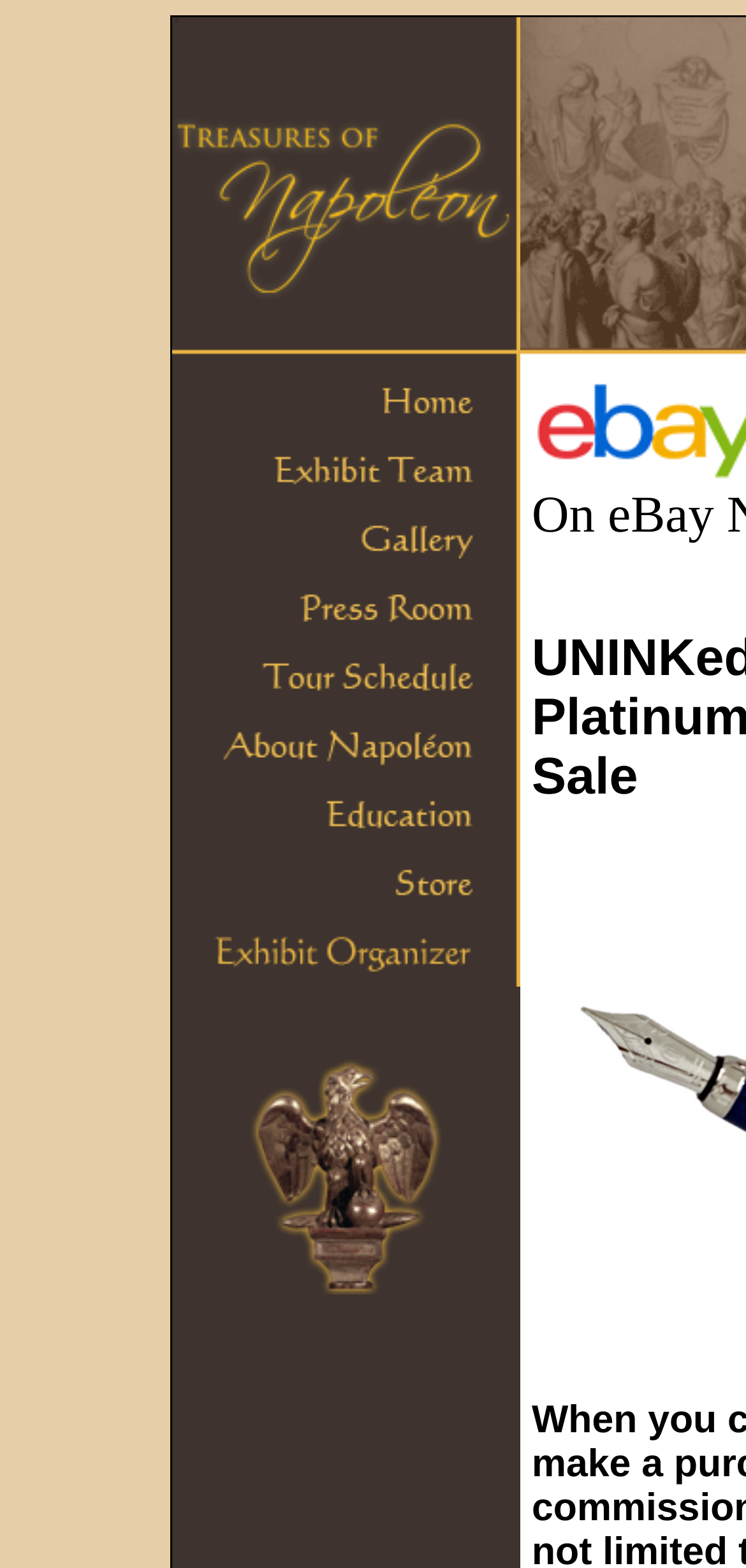How many links are below the image?
Look at the screenshot and respond with one word or a short phrase.

11